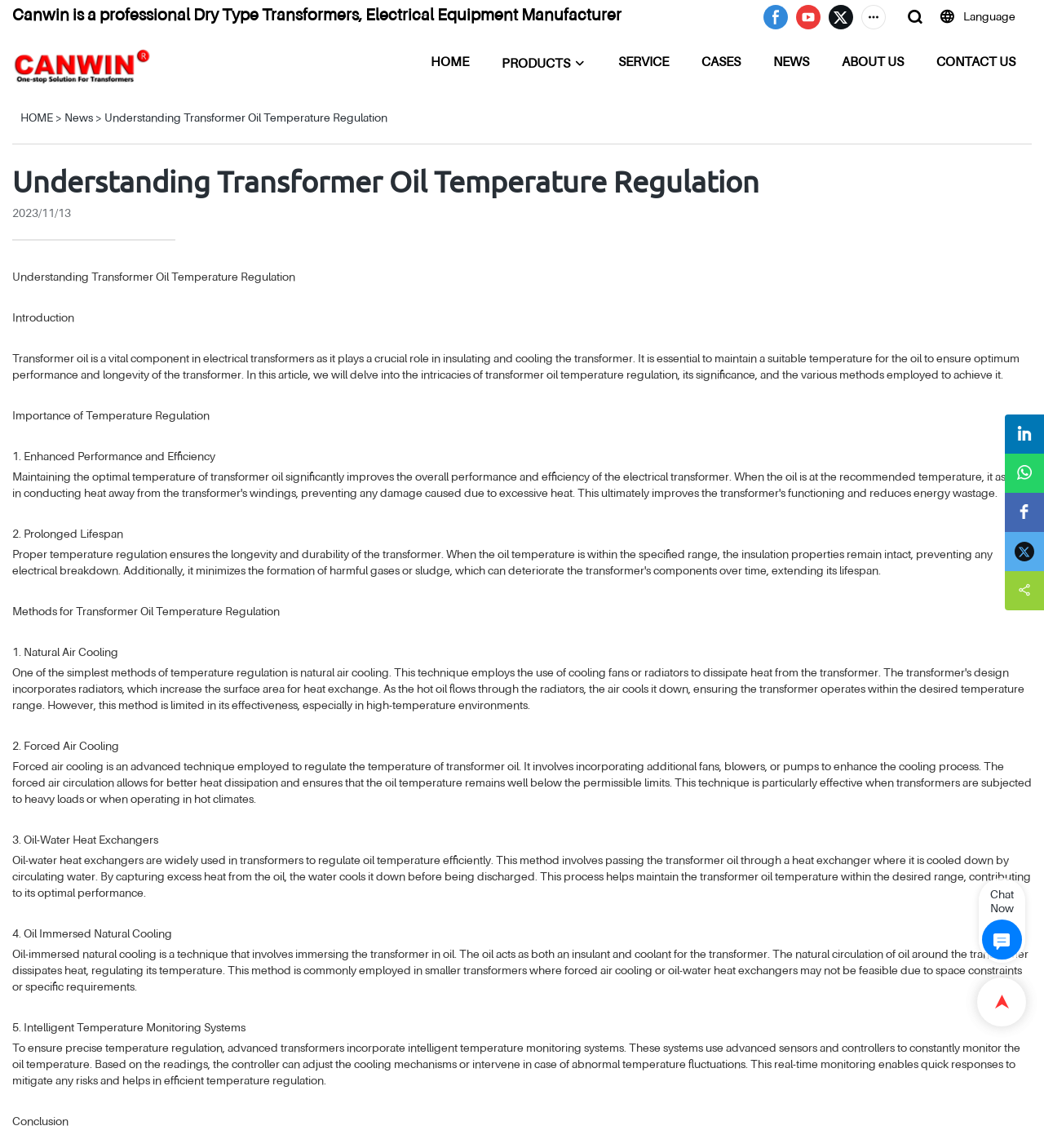Determine the bounding box coordinates for the area that needs to be clicked to fulfill this task: "Read the article about Understanding Transformer Oil Temperature Regulation". The coordinates must be given as four float numbers between 0 and 1, i.e., [left, top, right, bottom].

[0.1, 0.098, 0.371, 0.108]